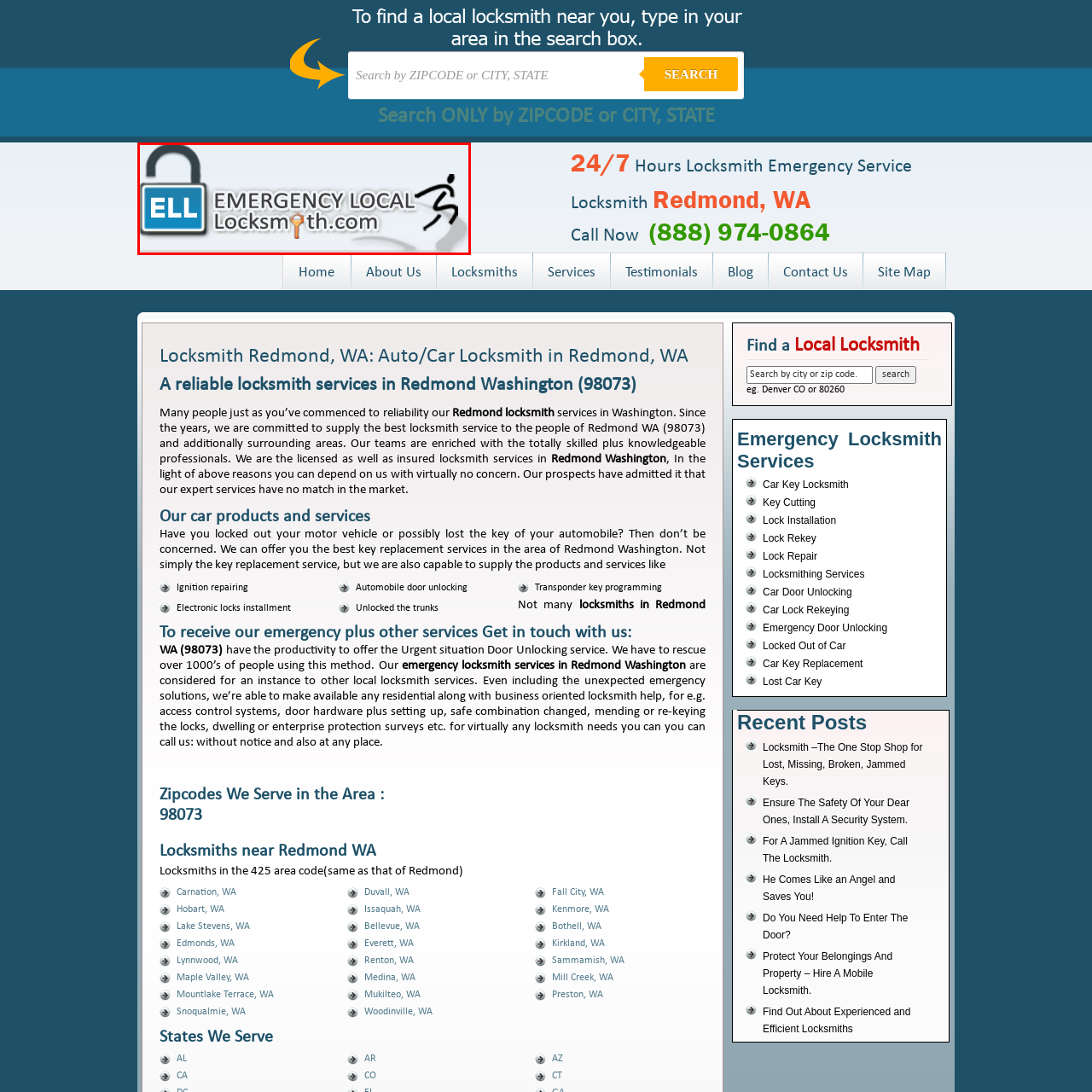What is symbolized by the padlock visual?
Study the image surrounded by the red bounding box and answer the question comprehensively, based on the details you see.

The padlock visual is displayed alongside the acronym 'ELL', and it symbolizes the security and reliability that the 'Emergency Local Locksmith' company provides to its customers, which is essential for a locksmith service.